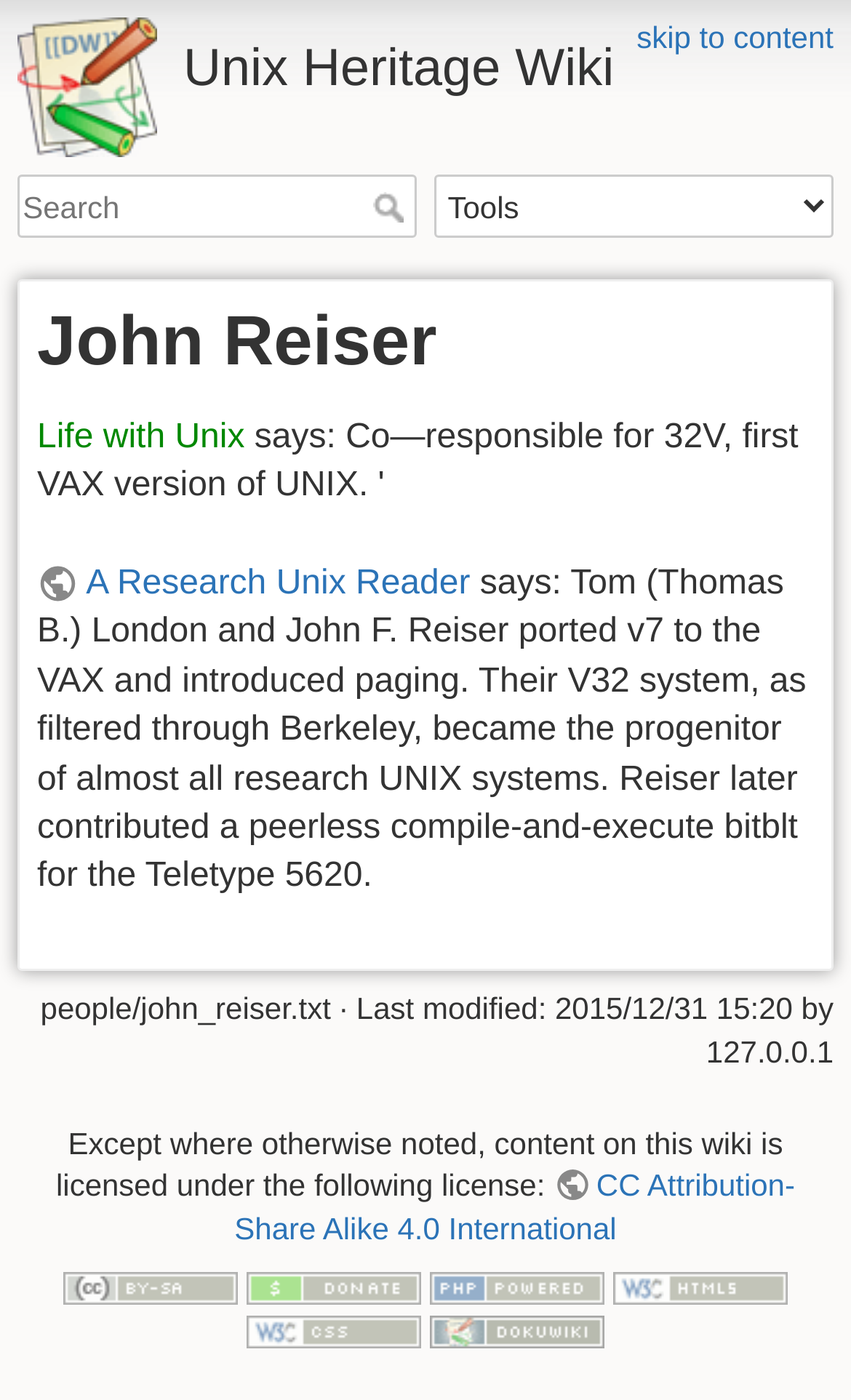Show the bounding box coordinates for the element that needs to be clicked to execute the following instruction: "view the page's license information". Provide the coordinates in the form of four float numbers between 0 and 1, i.e., [left, top, right, bottom].

[0.275, 0.834, 0.934, 0.89]